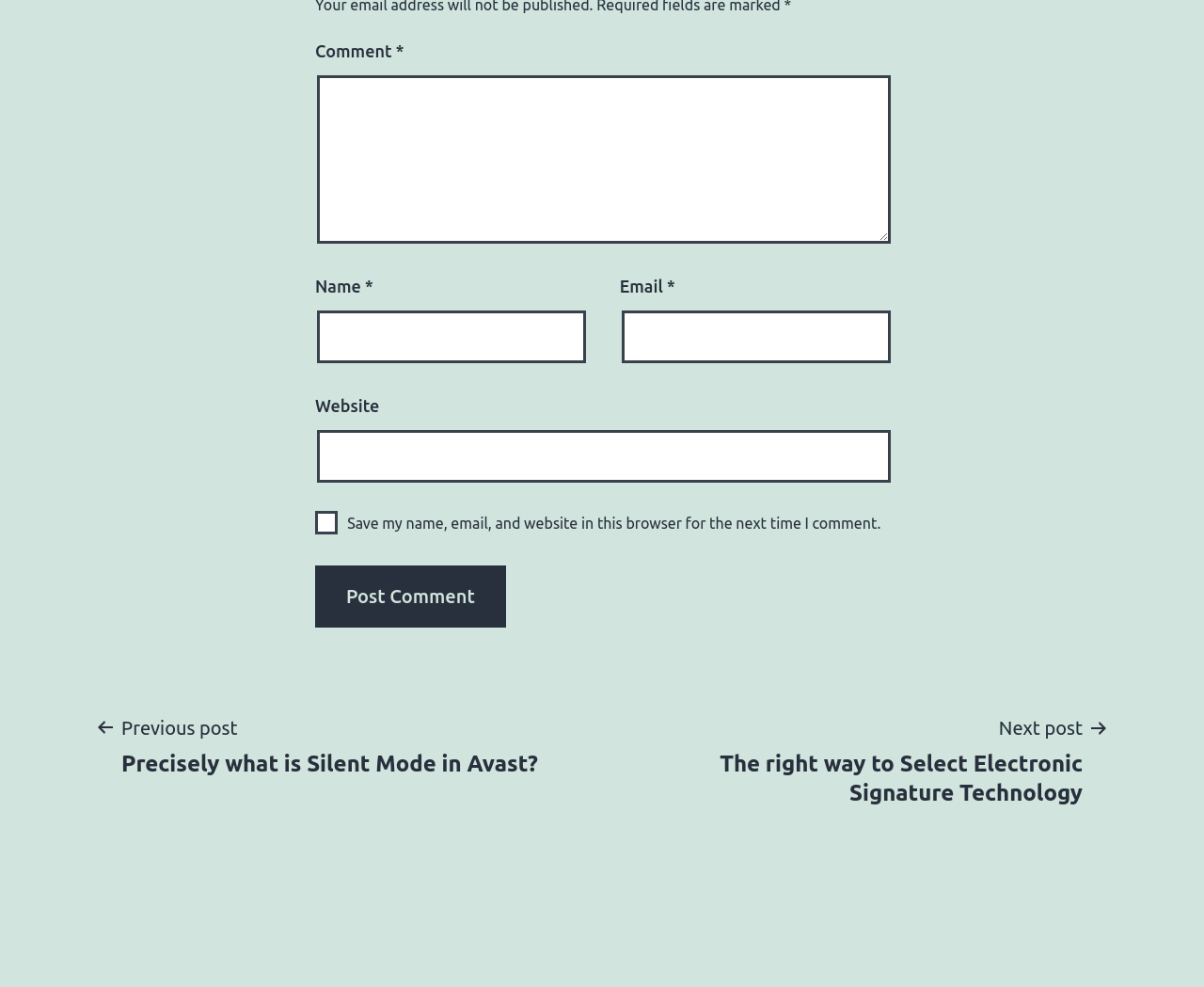How many links are in the post navigation section?
Look at the image and provide a short answer using one word or a phrase.

2